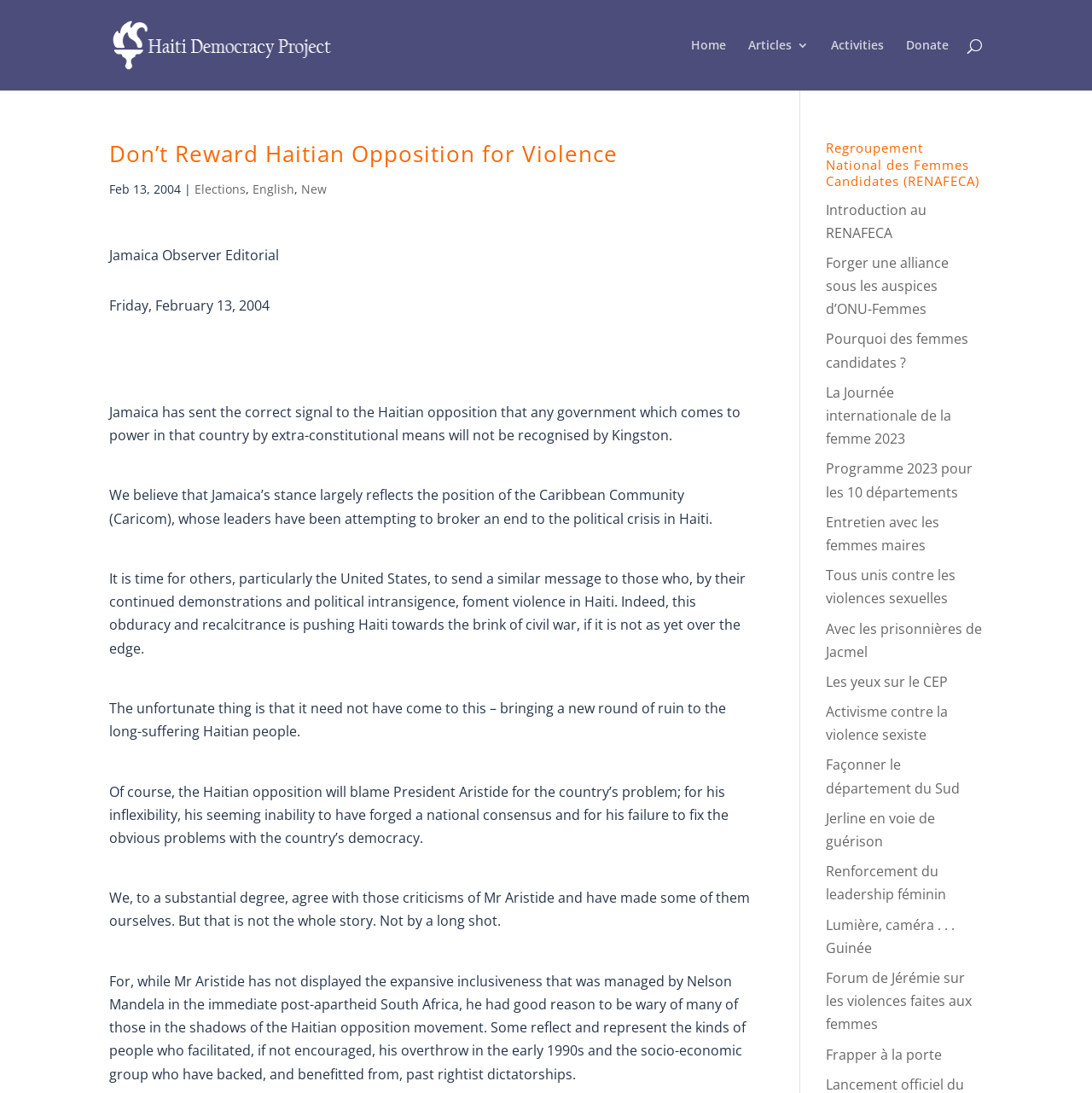What is the name of the organization mentioned in the article?
Could you answer the question with a detailed and thorough explanation?

The name of the organization mentioned in the article can be found in the text element that says 'the Caribbean Community (Caricom)'.